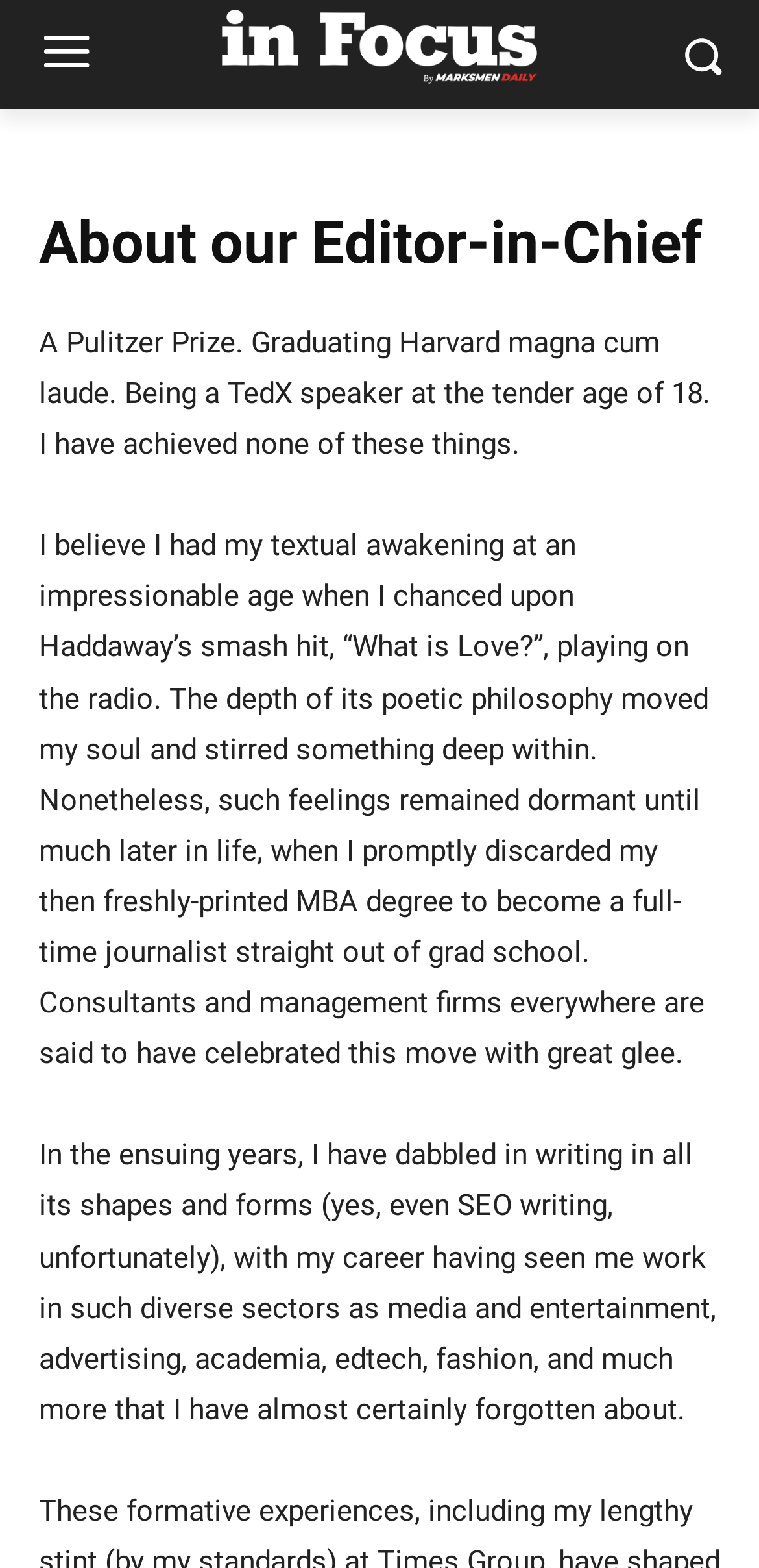Please examine the image and answer the question with a detailed explanation:
What is the age when the Editor-in-Chief became a TedX speaker?

The text mentions that the Editor-in-Chief 'Being a TedX speaker at the tender age of 18', indicating that the Editor-in-Chief became a TedX speaker at the age of 18.